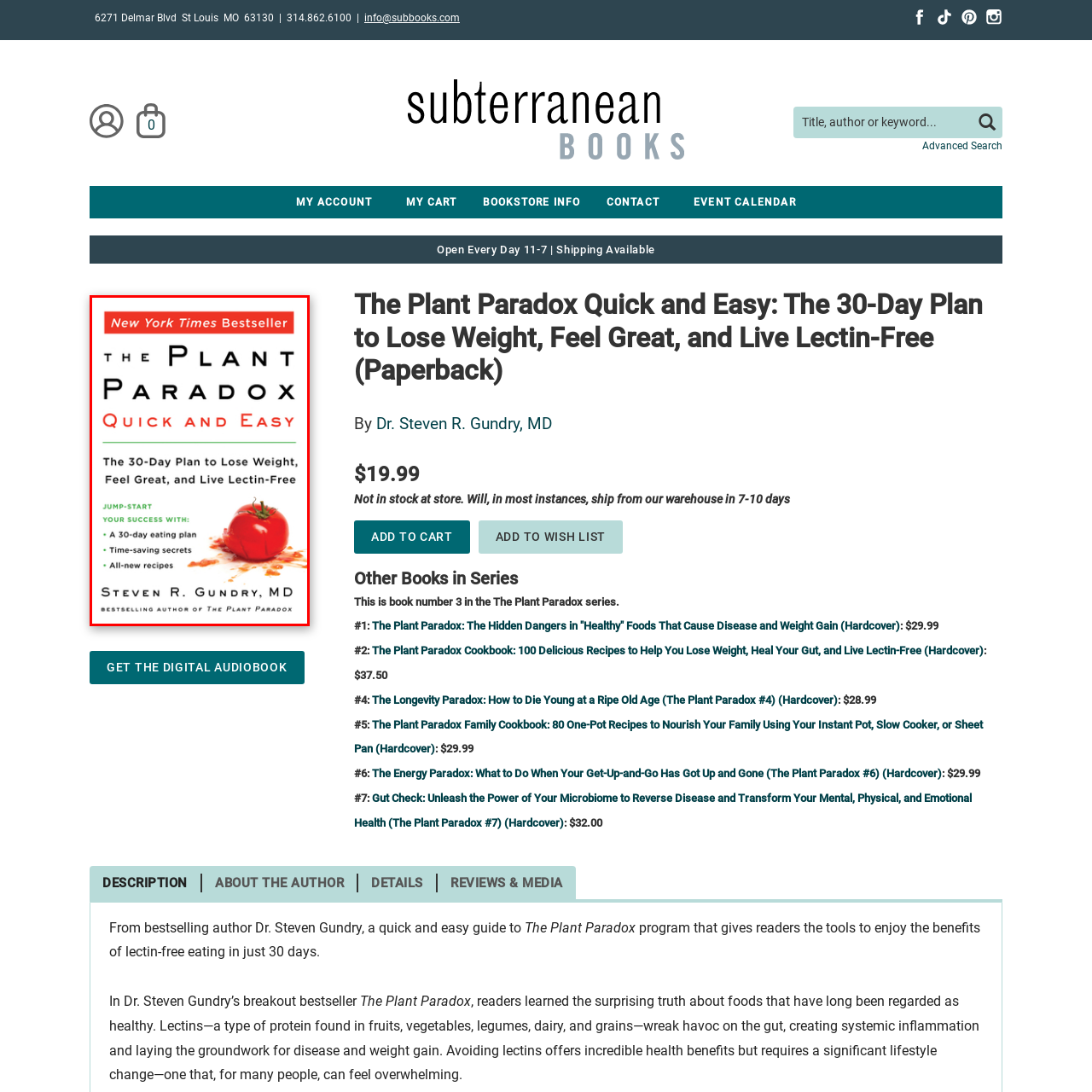Please examine the image within the red bounding box and provide an answer to the following question using a single word or phrase:
How many days is the plan to lose weight and feel great?

30